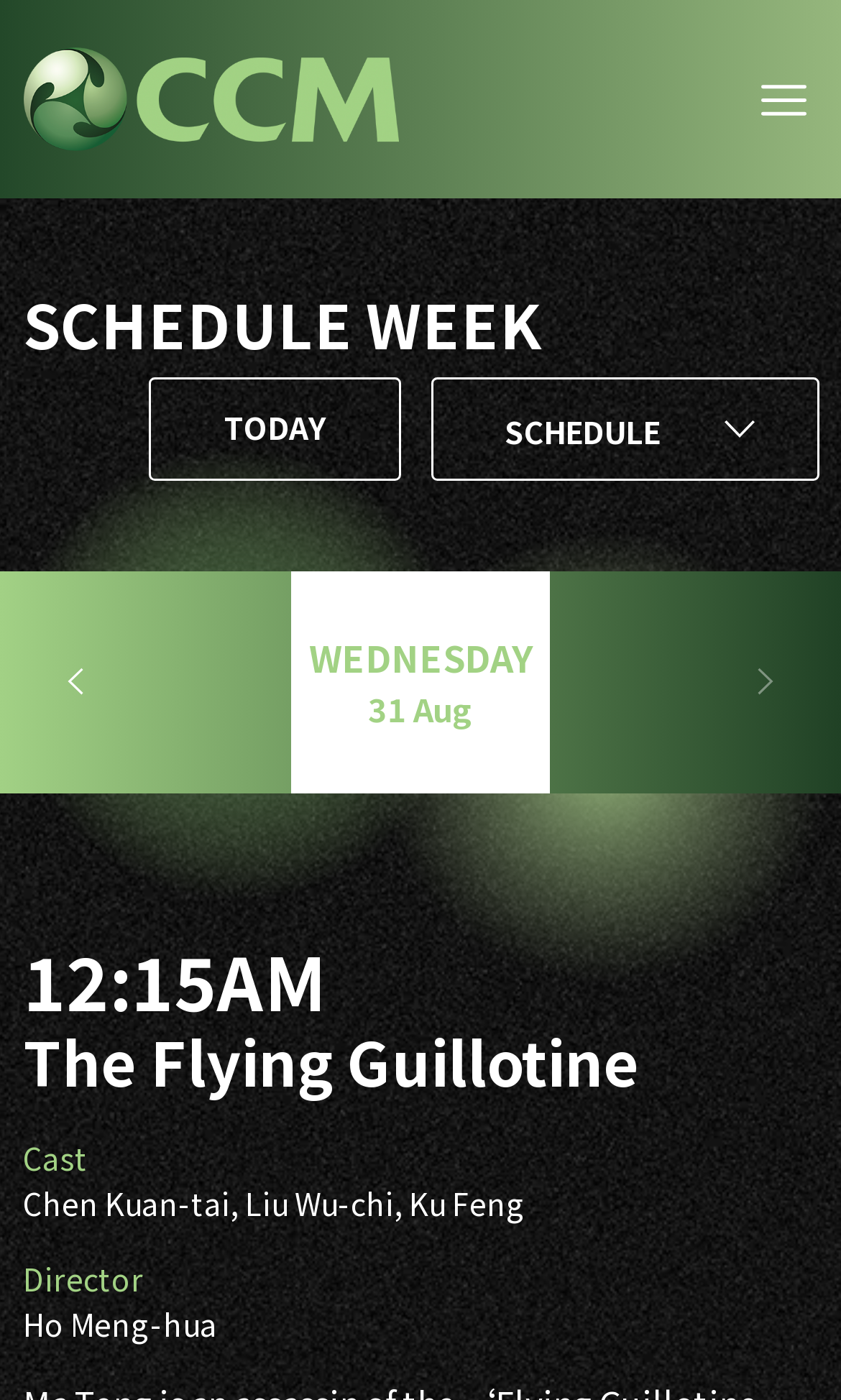What is the name of the movie scheduled for 12:15AM?
Identify the answer in the screenshot and reply with a single word or phrase.

The Flying Guillotine